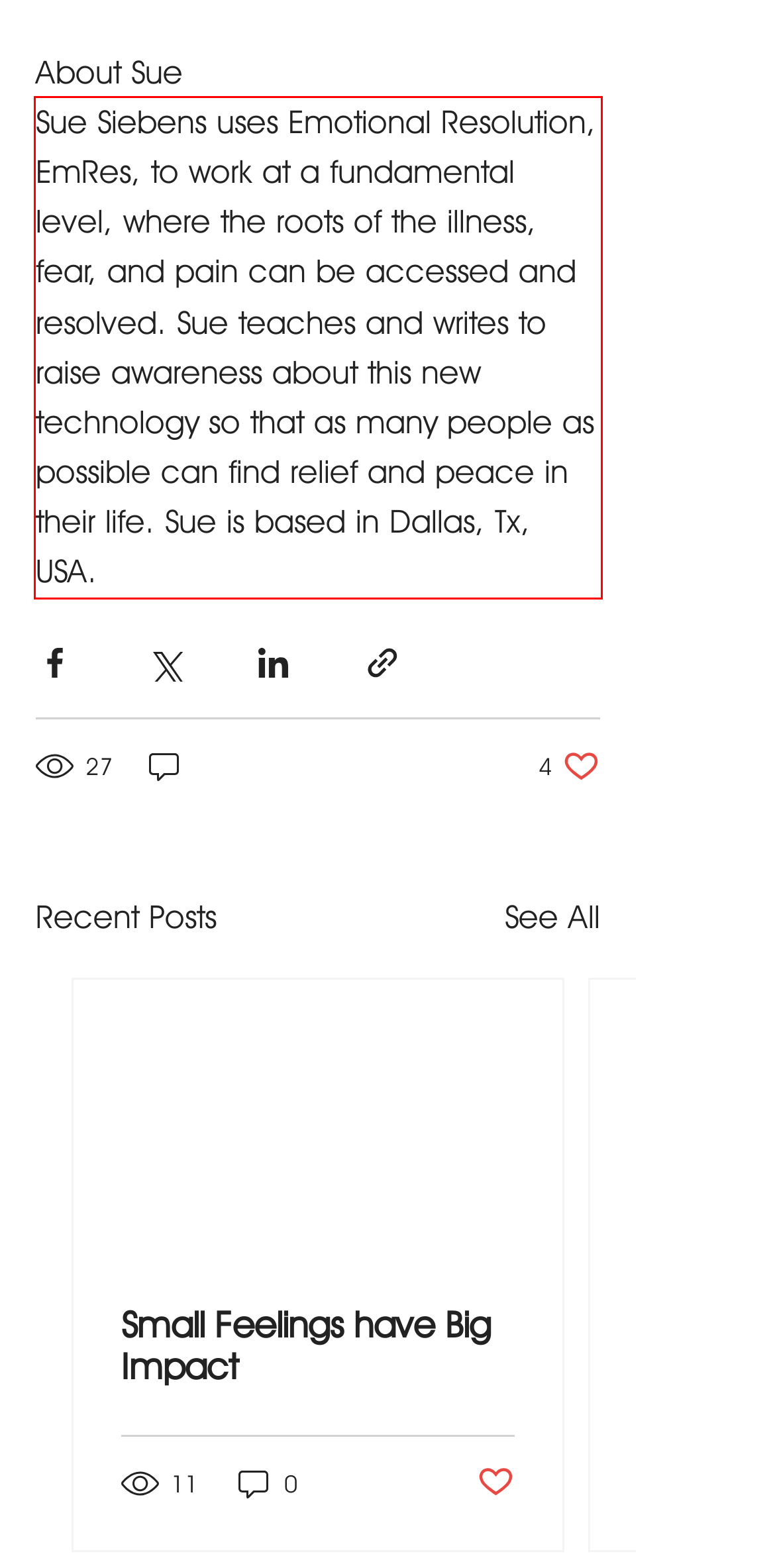Please examine the webpage screenshot and extract the text within the red bounding box using OCR.

Sue Siebens uses Emotional Resolution, EmRes, to work at a fundamental level, where the roots of the illness, fear, and pain can be accessed and resolved. Sue teaches and writes to raise awareness about this new technology so that as many people as possible can find relief and peace in their life. Sue is based in Dallas, Tx, USA.